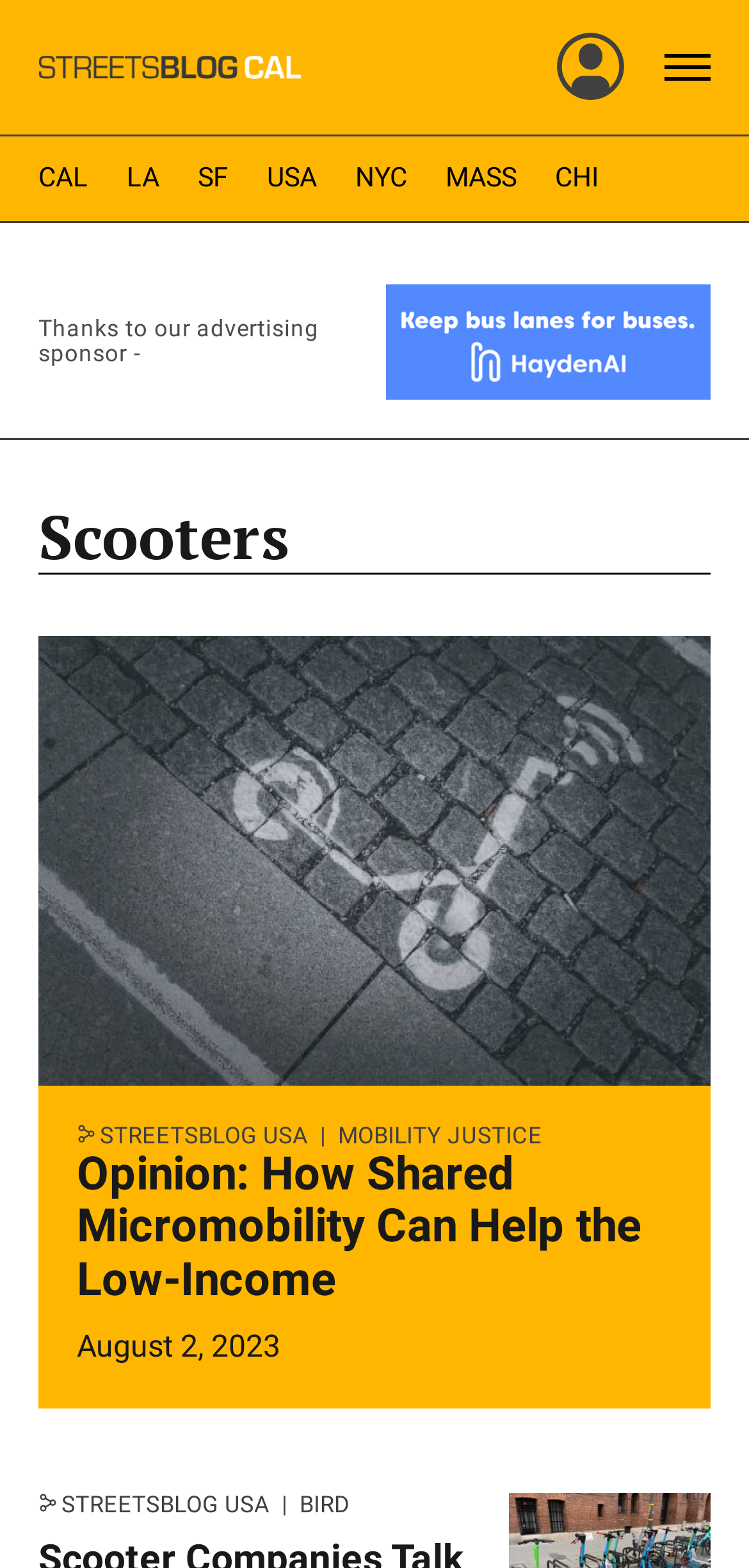Please indicate the bounding box coordinates for the clickable area to complete the following task: "Read Opinion: How Shared Micromobility Can Help the Low-Income". The coordinates should be specified as four float numbers between 0 and 1, i.e., [left, top, right, bottom].

[0.103, 0.733, 0.897, 0.844]